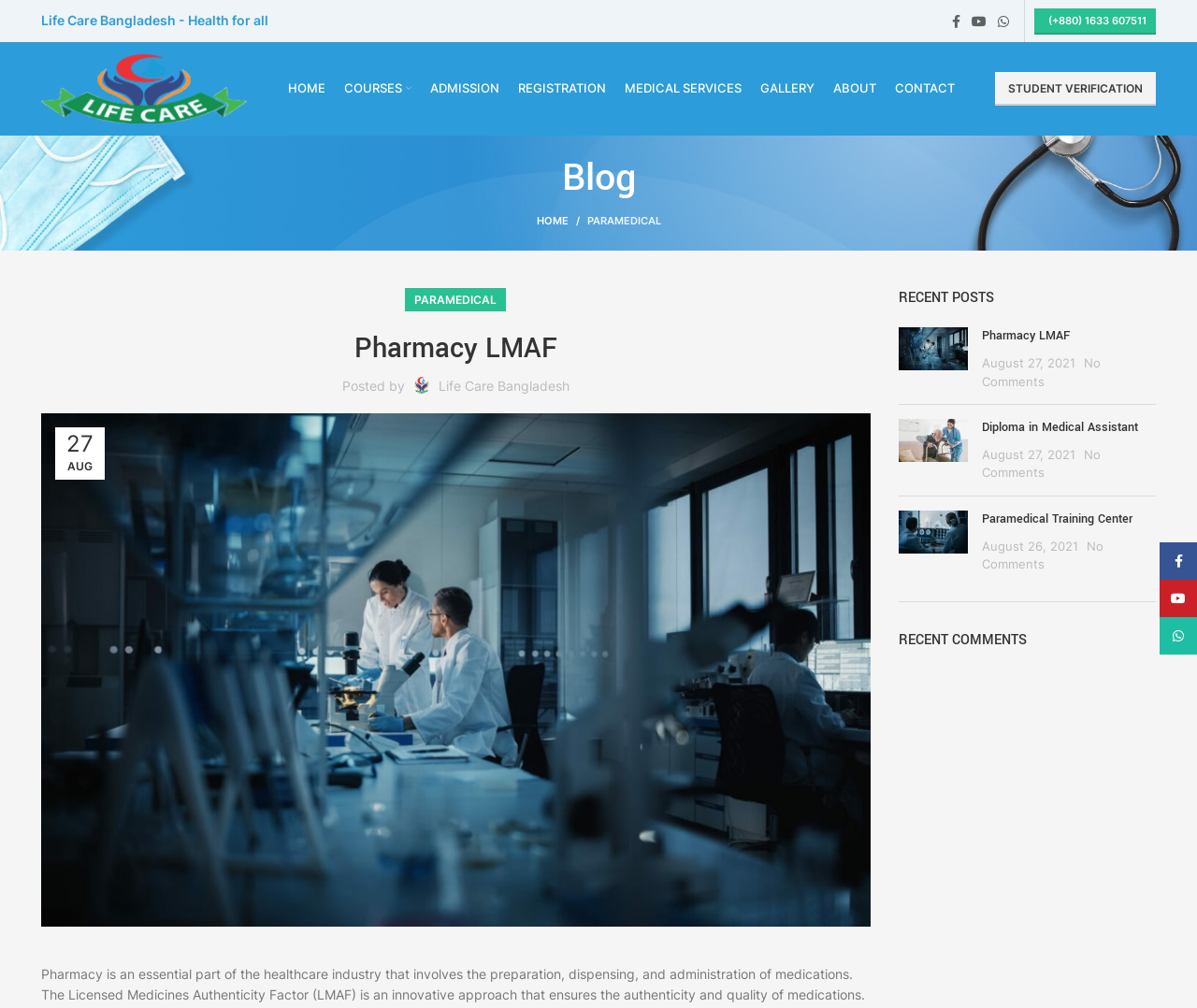Please locate the bounding box coordinates for the element that should be clicked to achieve the following instruction: "Click on the 'HOME' link". Ensure the coordinates are given as four float numbers between 0 and 1, i.e., [left, top, right, bottom].

[0.24, 0.07, 0.271, 0.107]